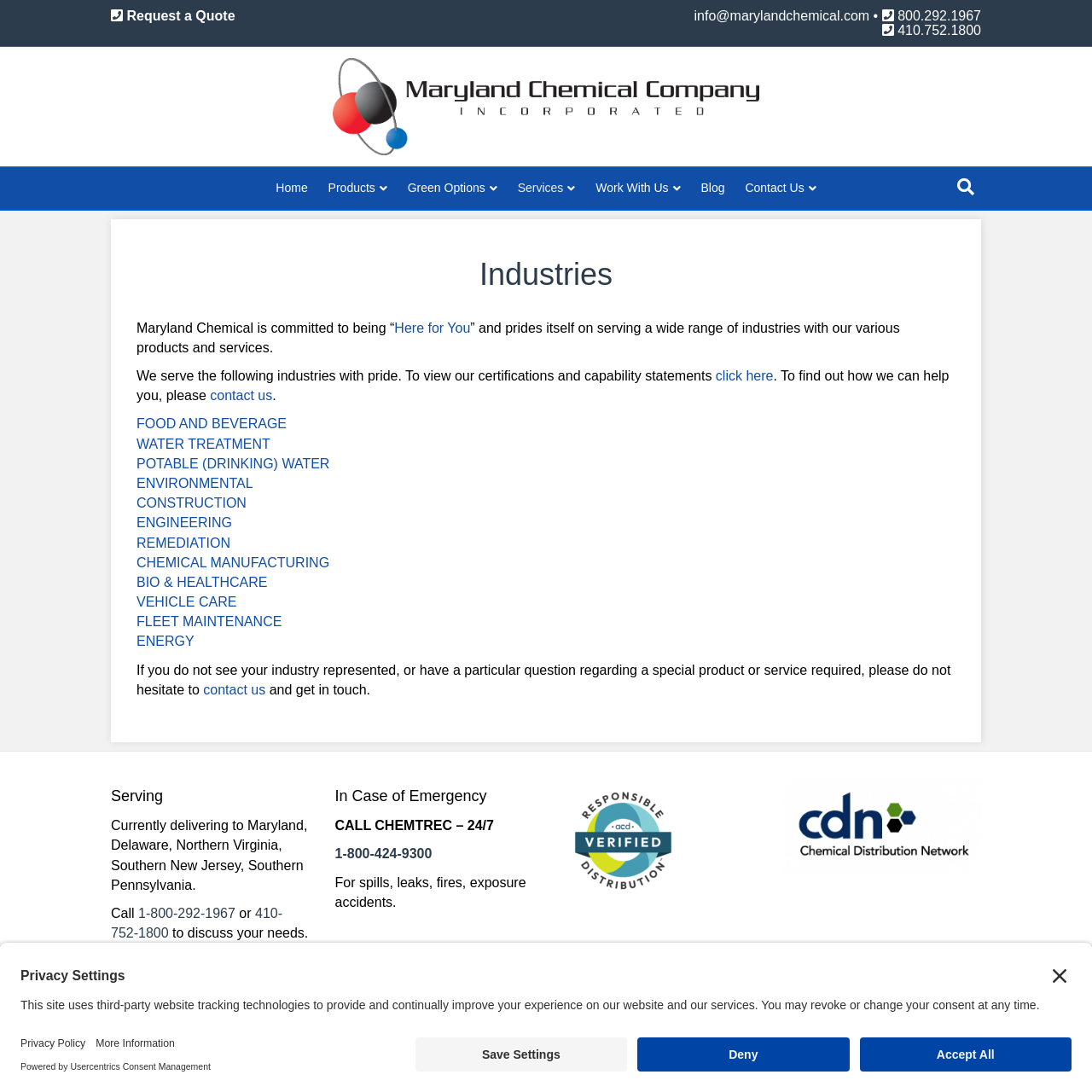Given the description 410-752-1800, predict the bounding box coordinates of the UI element. Ensure the coordinates are in the format (top-left x, top-left y, bottom-right x, bottom-right y) and all values are between 0 and 1.

[0.603, 0.926, 0.662, 0.936]